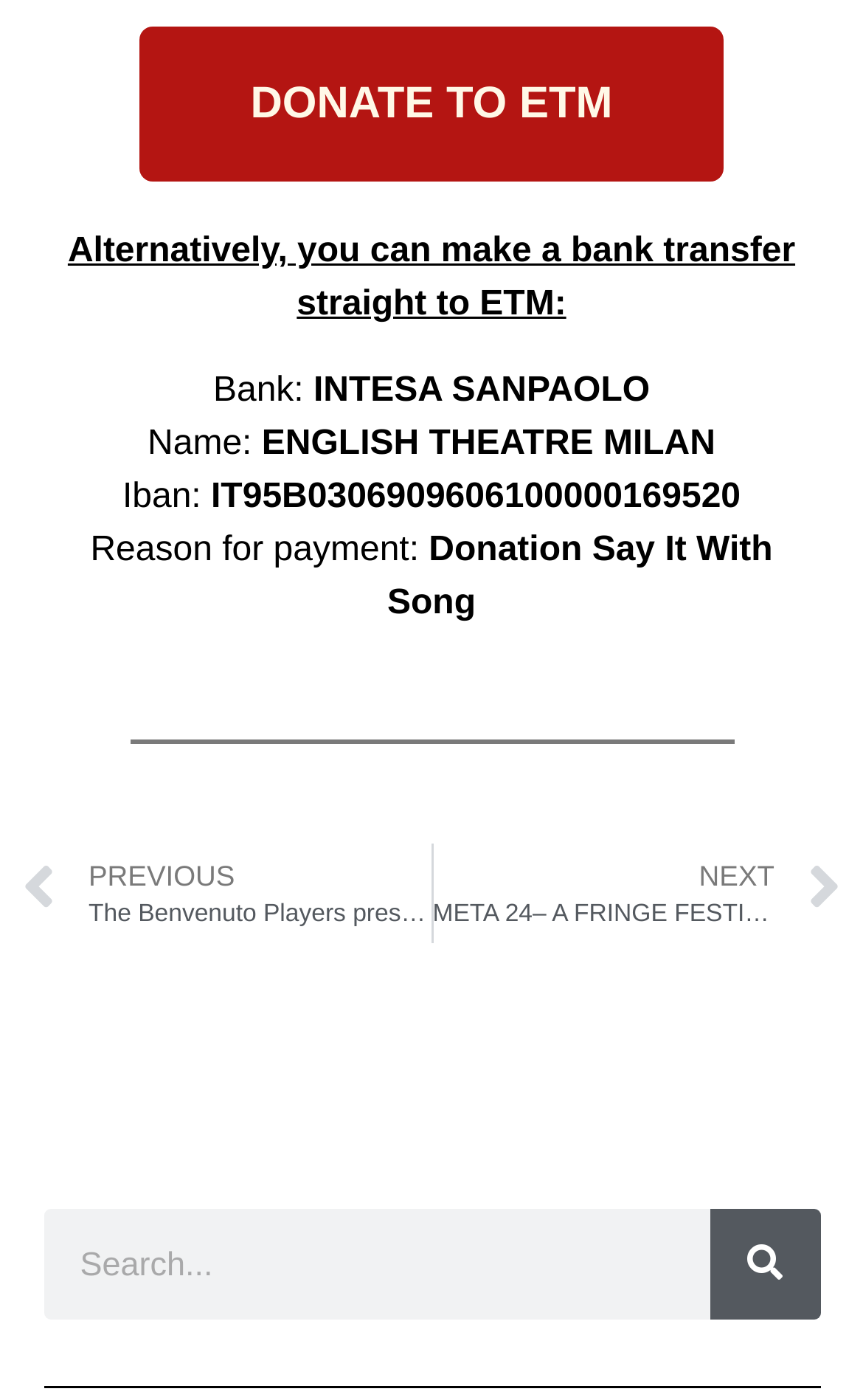Please reply to the following question with a single word or a short phrase:
What is the IBAN number?

IT95B0306909606100000169520